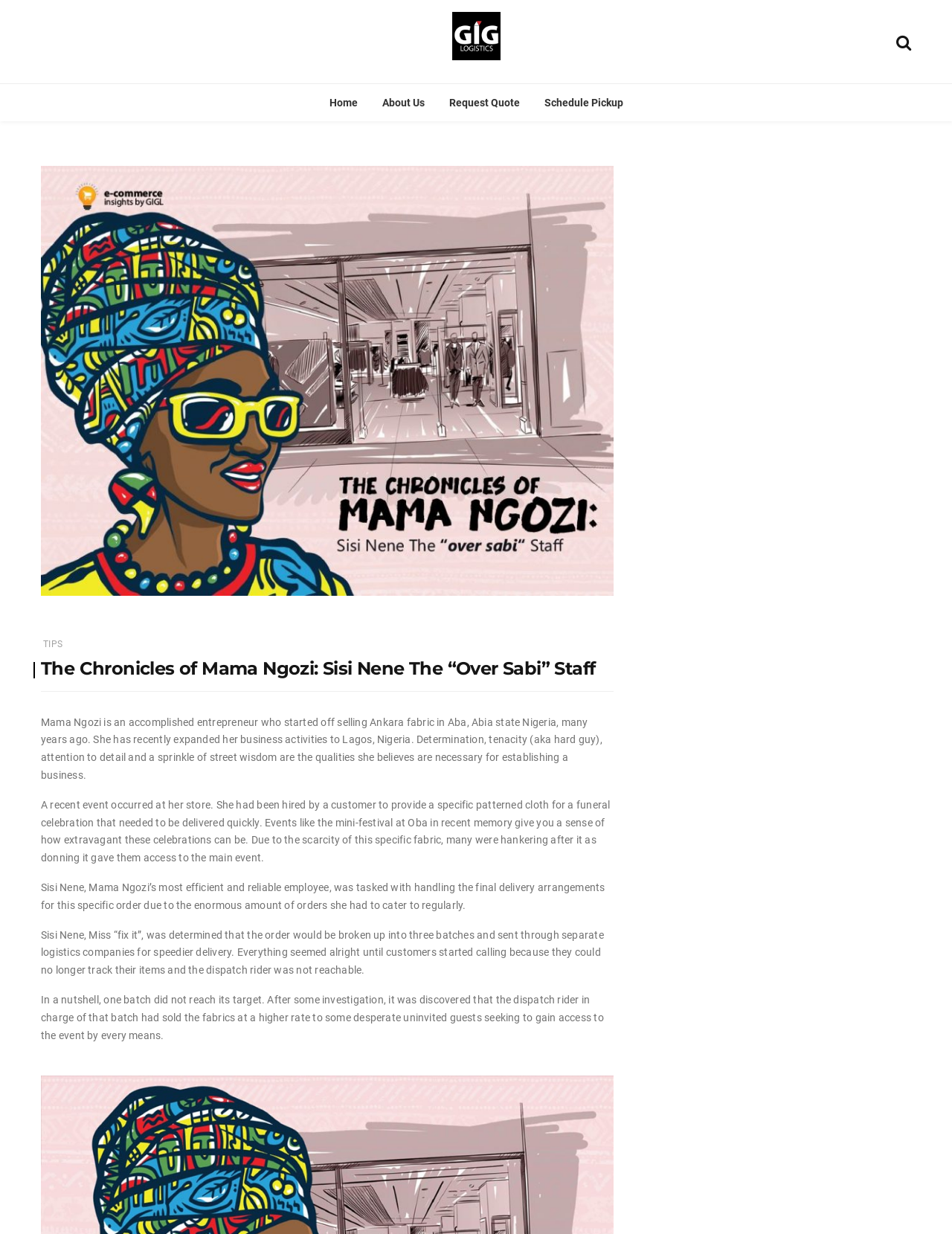Can you give a comprehensive explanation to the question given the content of the image?
What was Sisi Nene tasked with?

According to the webpage content, Sisi Nene, Mama Ngozi's most efficient and reliable employee, was tasked with handling the final delivery arrangements for a specific order due to the enormous amount of orders she had to cater to regularly.